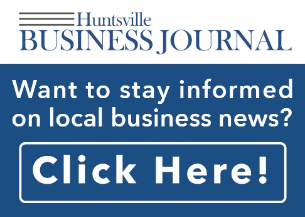Provide a brief response using a word or short phrase to this question:
What is the purpose of the 'Click Here!' button?

To subscribe or access more information